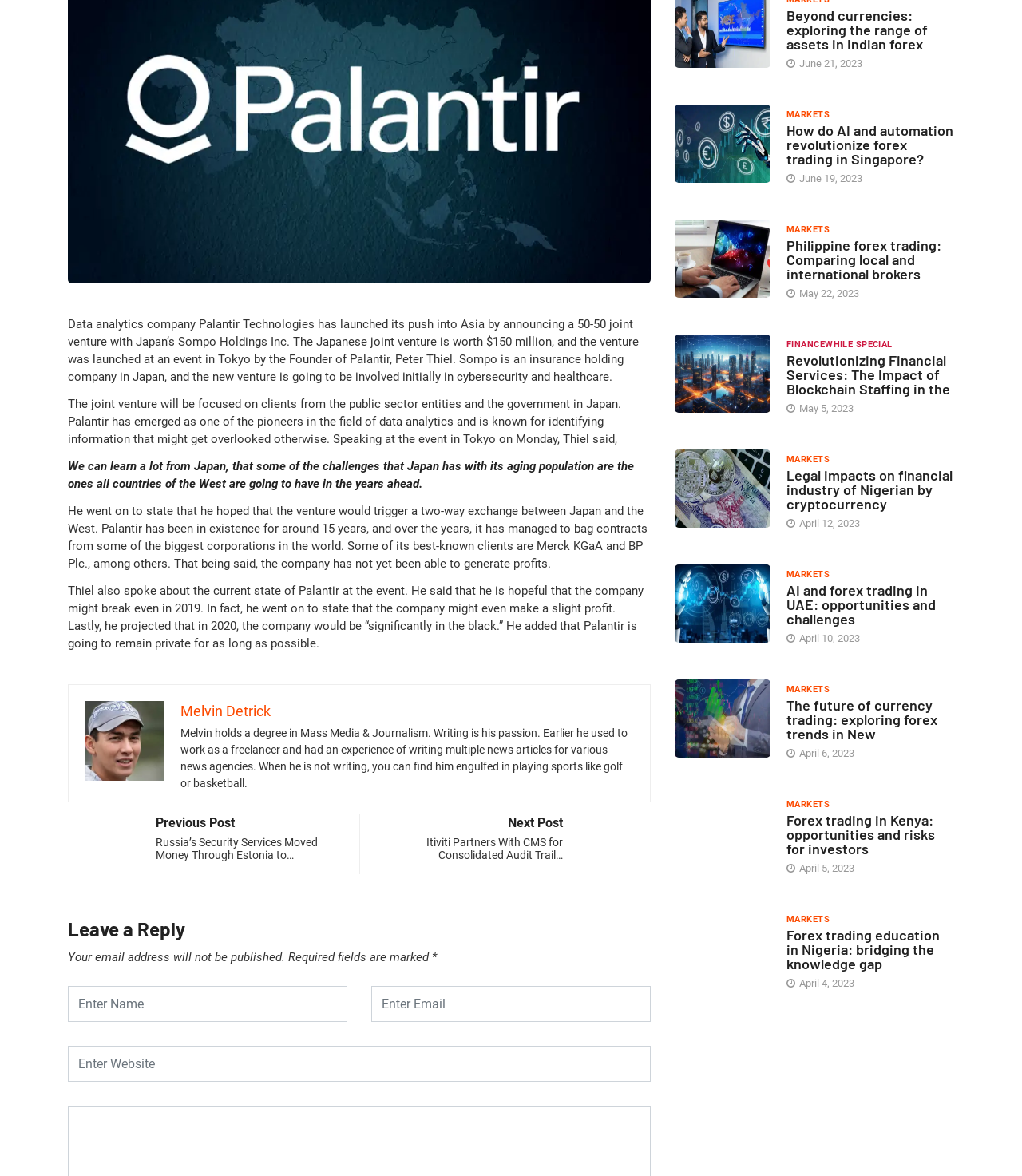Bounding box coordinates are specified in the format (top-left x, top-left y, bottom-right x, bottom-right y). All values are floating point numbers bounded between 0 and 1. Please provide the bounding box coordinate of the region this sentence describes: name="author" placeholder="Enter Name"

[0.066, 0.838, 0.34, 0.869]